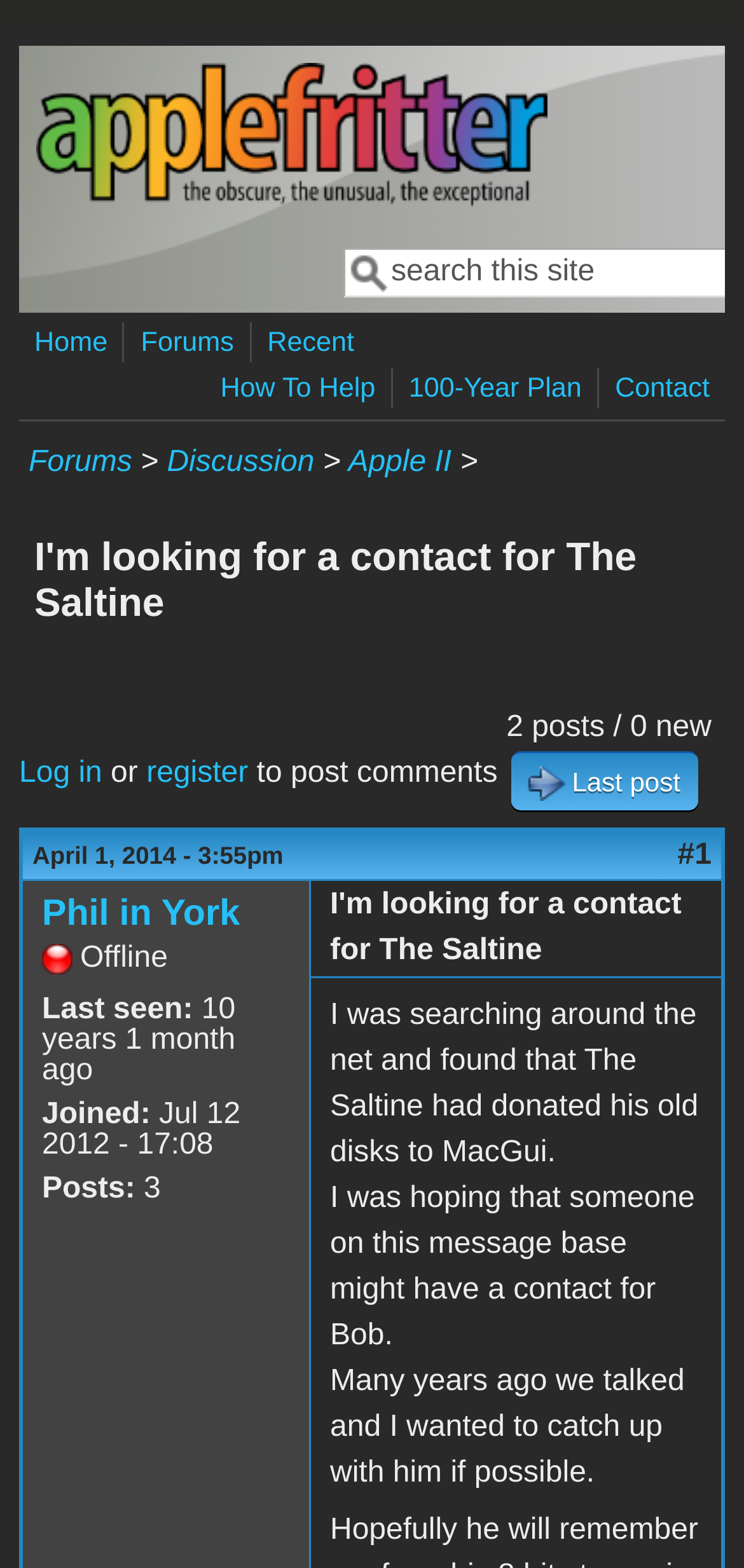What is the date of the last post?
Offer a detailed and exhaustive answer to the question.

I found the answer by looking at the section that lists the comments. The text 'April 1, 2014 - 3:55pm' indicates the date and time of the last post.